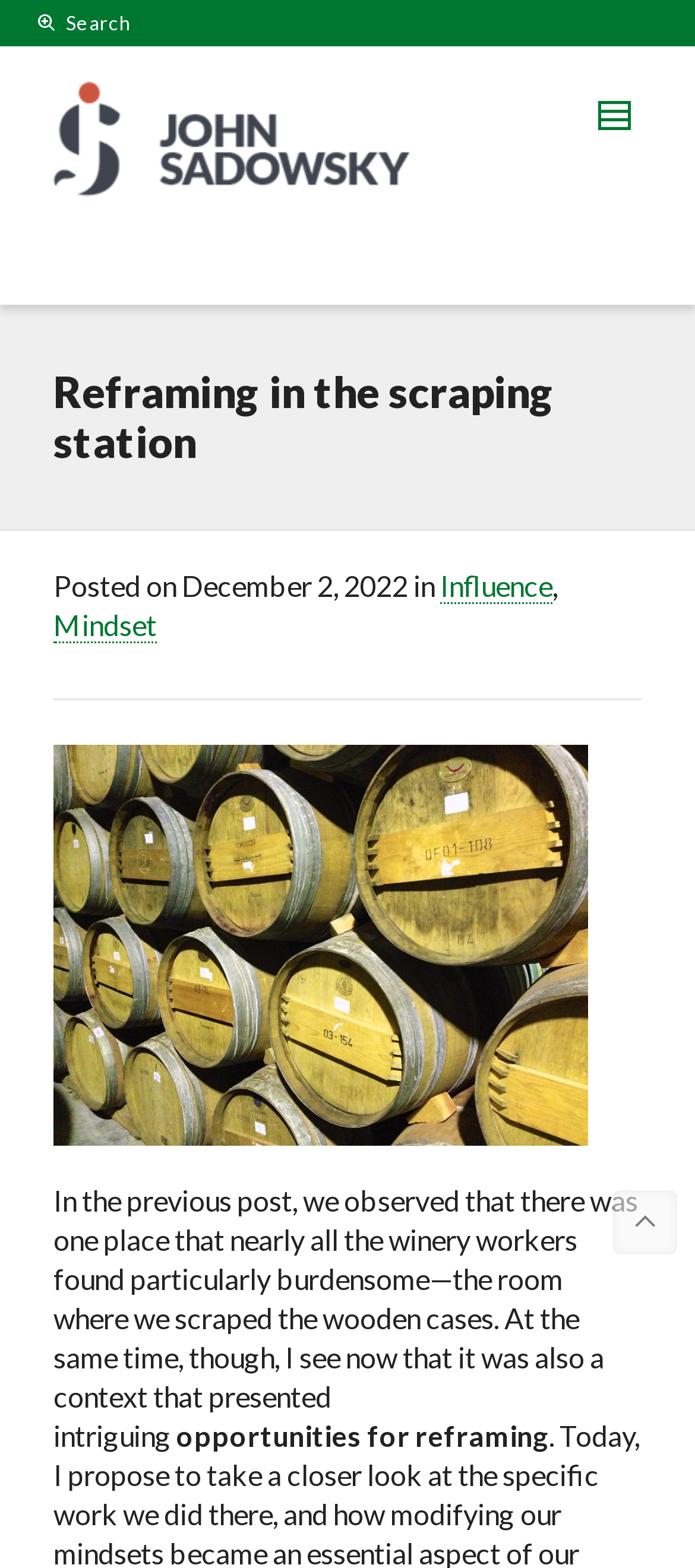What is the date of the post?
Examine the image and provide an in-depth answer to the question.

The date of the post can be found in the StaticText element with the text 'December 2, 2022' which is located below the heading 'Reframing in the scraping station'.